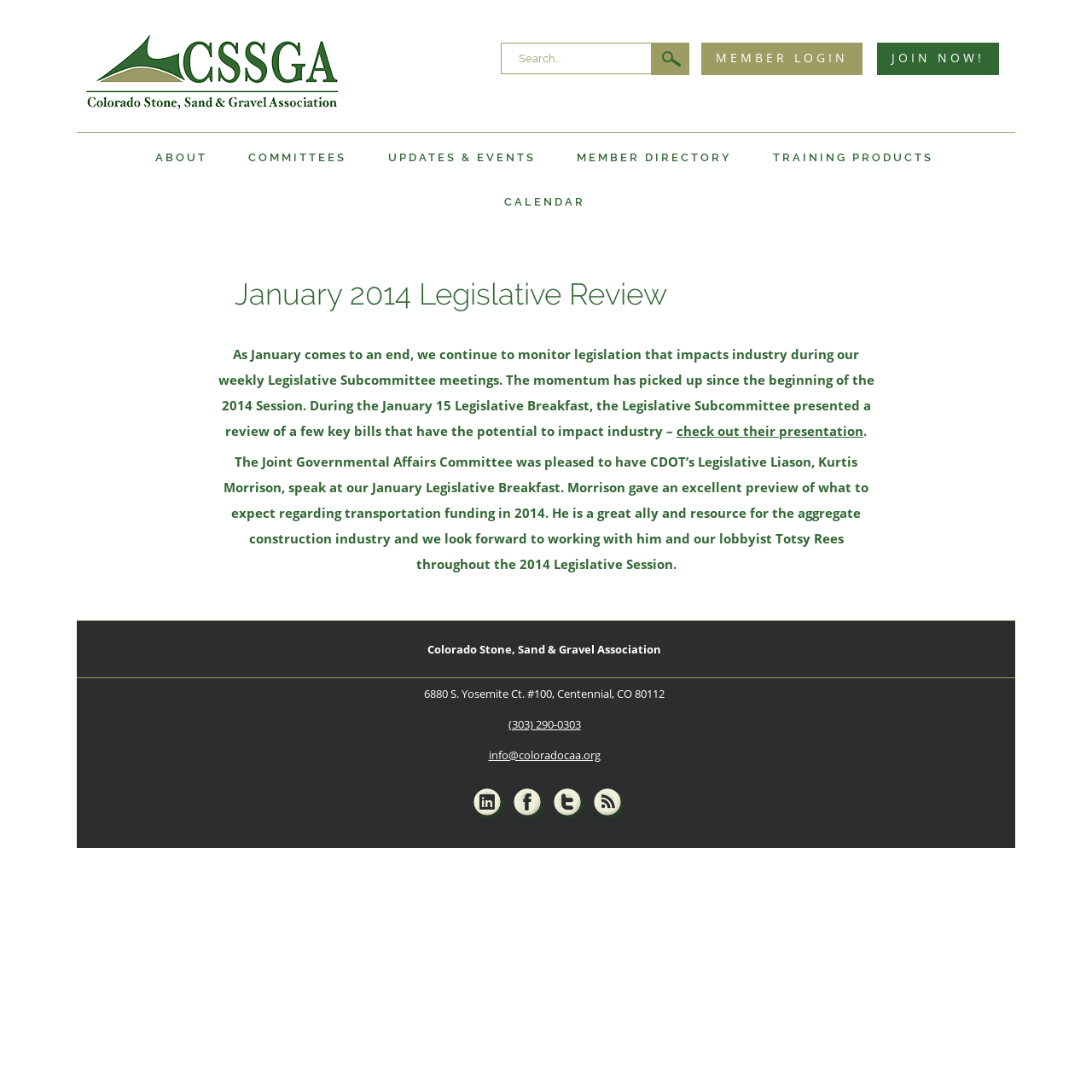Identify the bounding box coordinates of the region that needs to be clicked to carry out this instruction: "Search for something". Provide these coordinates as four float numbers ranging from 0 to 1, i.e., [left, top, right, bottom].

[0.458, 0.039, 0.597, 0.068]